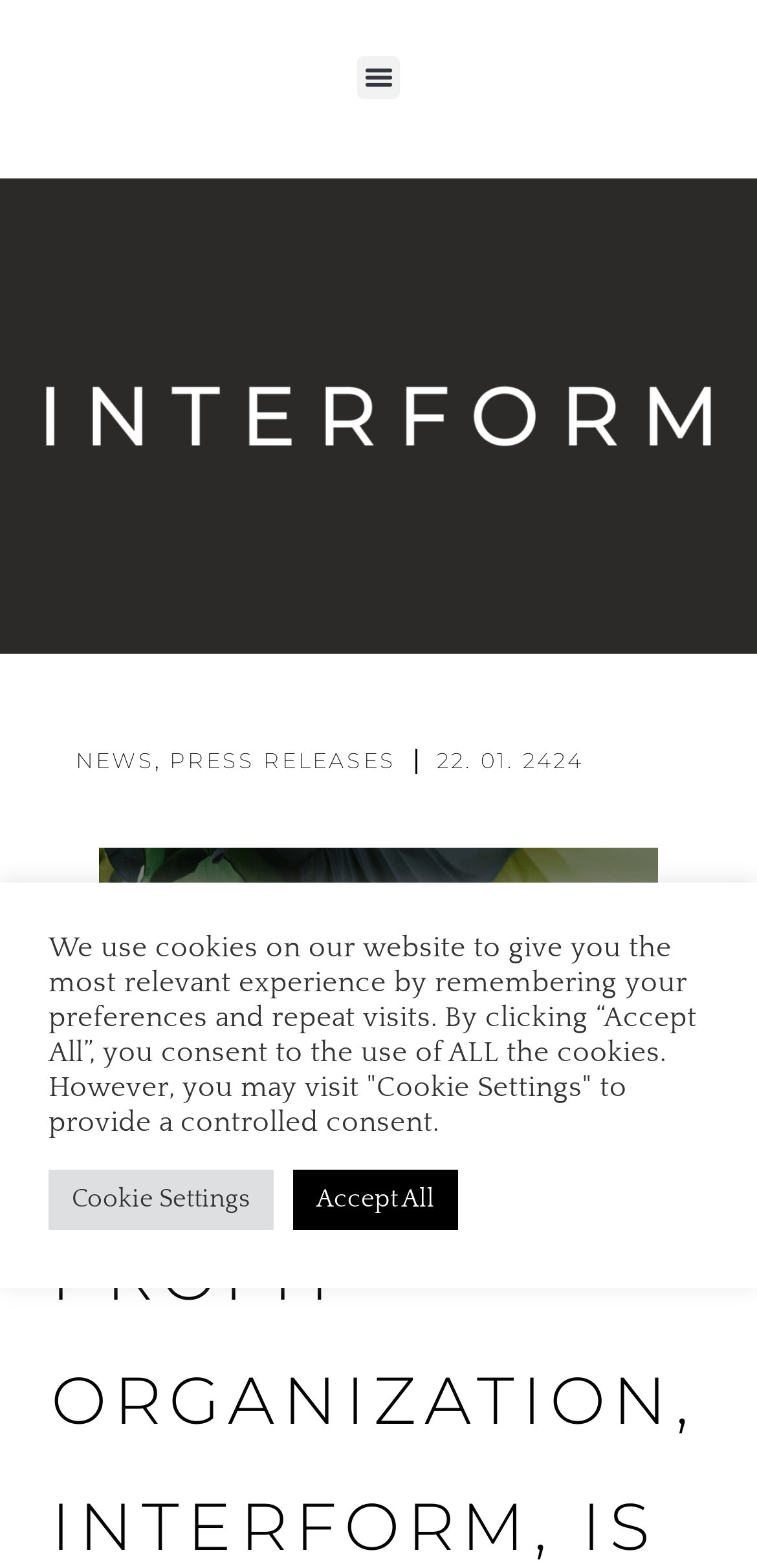Explain the features and main sections of the webpage comprehensively.

The webpage appears to be a news article or press release page. At the top, there are two identical "Menu Toggle" buttons, positioned side by side, taking up about 6% of the screen width. Below these buttons, there is a navigation menu with three links: "NEWS", "PRESS RELEASES", and a date "22. 01. 2424". The "NEWS" and "PRESS RELEASES" links are separated by a comma, and the date link is positioned to the right of the navigation menu.

The main content of the webpage is a press release article, which is not explicitly stated in the accessibility tree but can be inferred from the meta description. The article title is "Local non-profit organization, INTERFORM, is selected to receive a grant award of $25,000 from the National Endowment for the Arts (NEA) - INTERFORM".

At the bottom of the page, there is a cookie policy notification that takes up about 85% of the screen width. The notification text explains the use of cookies on the website and provides options to either "Accept All" or visit "Cookie Settings" to provide controlled consent. The "Cookie Settings" and "Accept All" buttons are positioned side by side below the notification text.